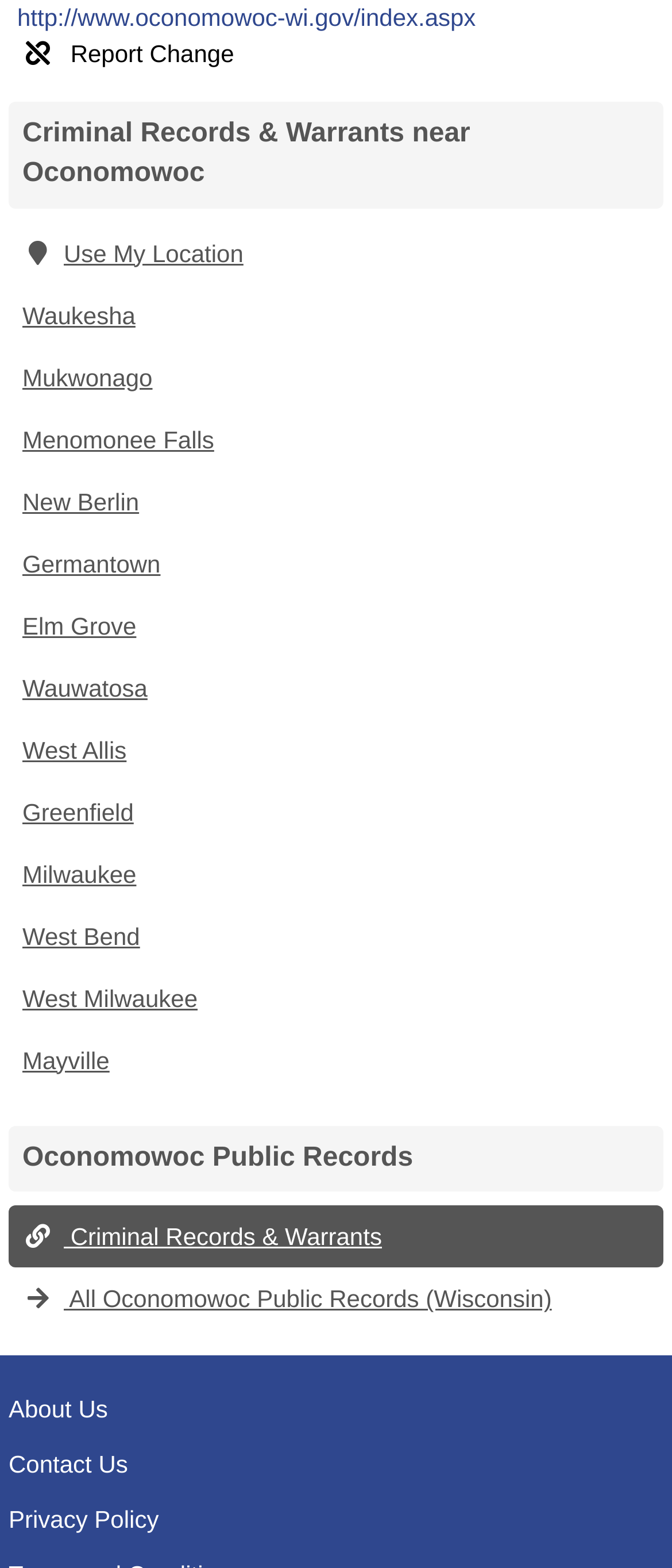Could you determine the bounding box coordinates of the clickable element to complete the instruction: "Use my location"? Provide the coordinates as four float numbers between 0 and 1, i.e., [left, top, right, bottom].

[0.013, 0.141, 0.987, 0.181]